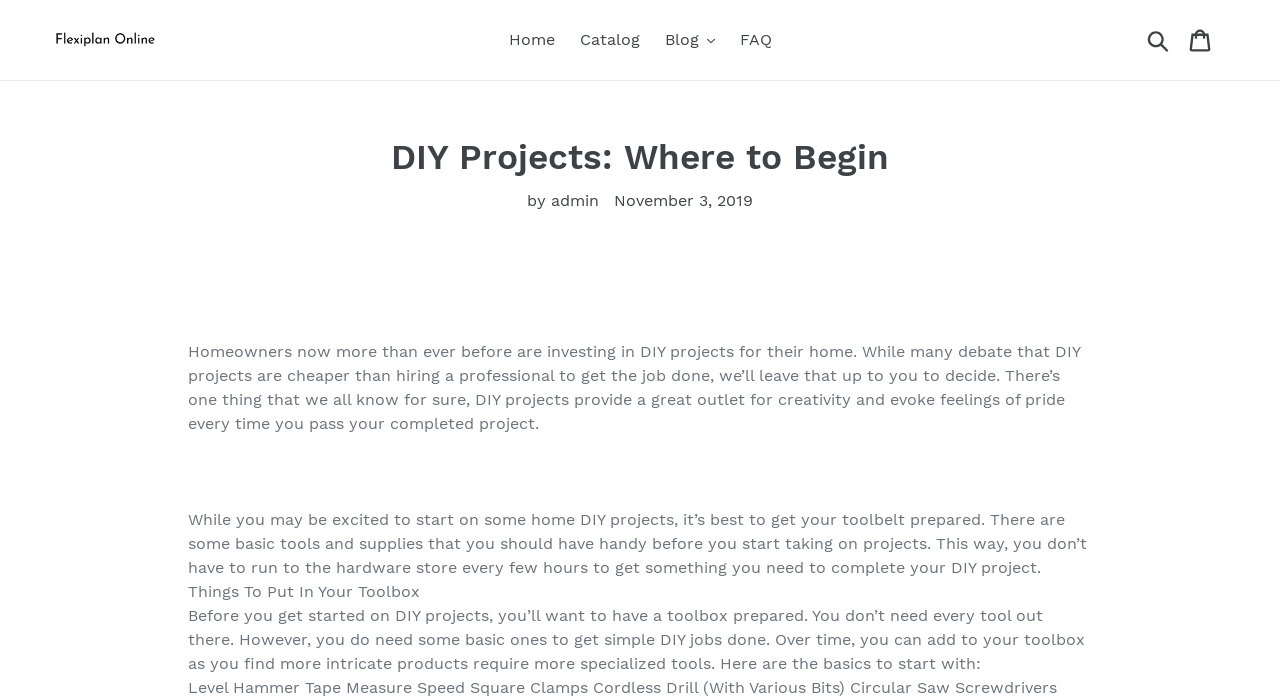What is the purpose of having a toolbox?
Give a single word or phrase answer based on the content of the image.

To complete DIY projects